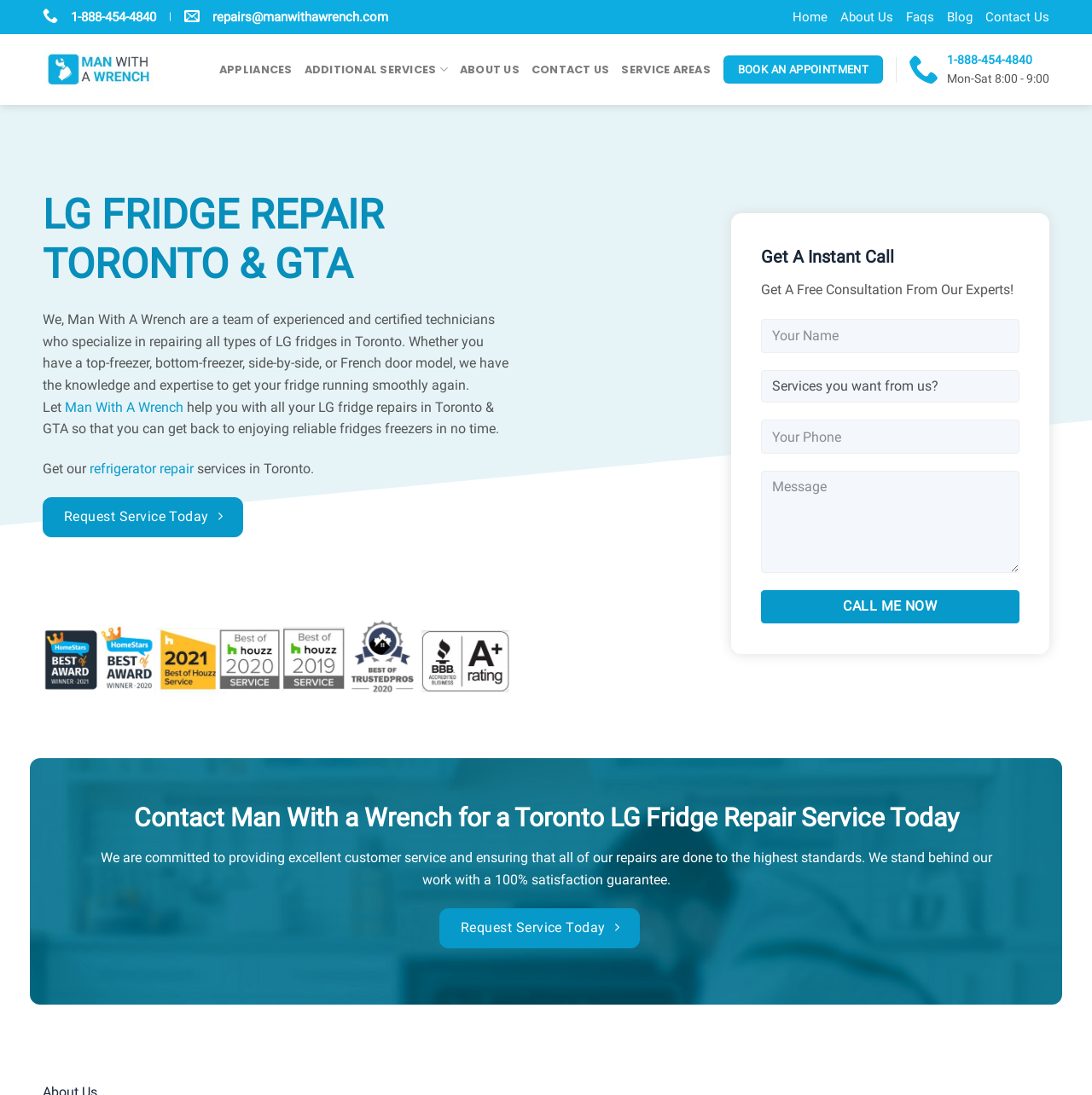Determine the bounding box coordinates of the clickable element necessary to fulfill the instruction: "Send an email". Provide the coordinates as four float numbers within the 0 to 1 range, i.e., [left, top, right, bottom].

[0.183, 0.009, 0.355, 0.023]